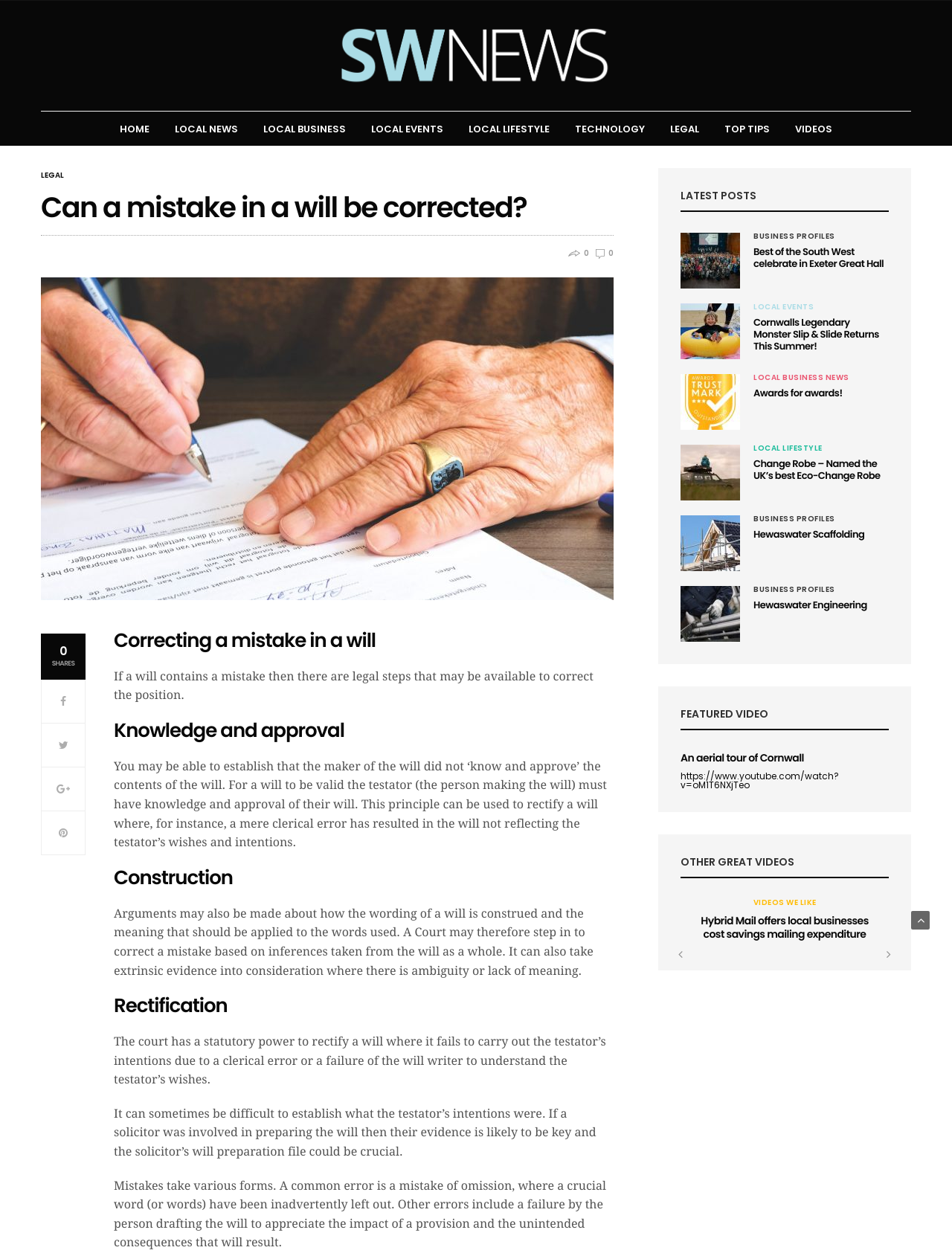What type of error is a mistake of omission?
Using the image as a reference, give an elaborate response to the question.

According to the webpage, a mistake of omission is a type of error where crucial words have been inadvertently left out, as mentioned in the section discussing mistakes in a will.